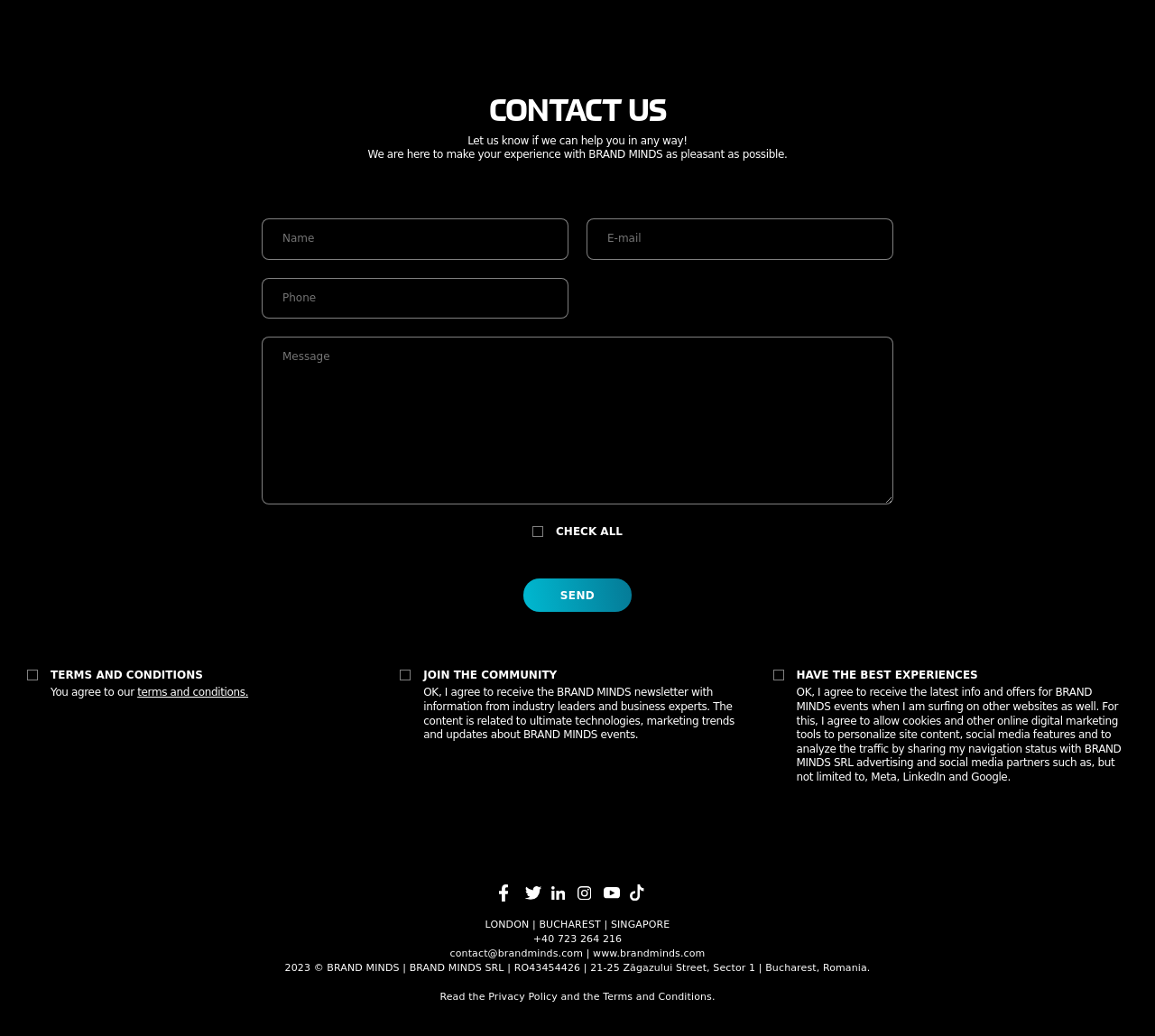Please determine the bounding box coordinates of the element's region to click for the following instruction: "Follow the BRAND MINDS LinkedIn page".

[0.477, 0.855, 0.5, 0.868]